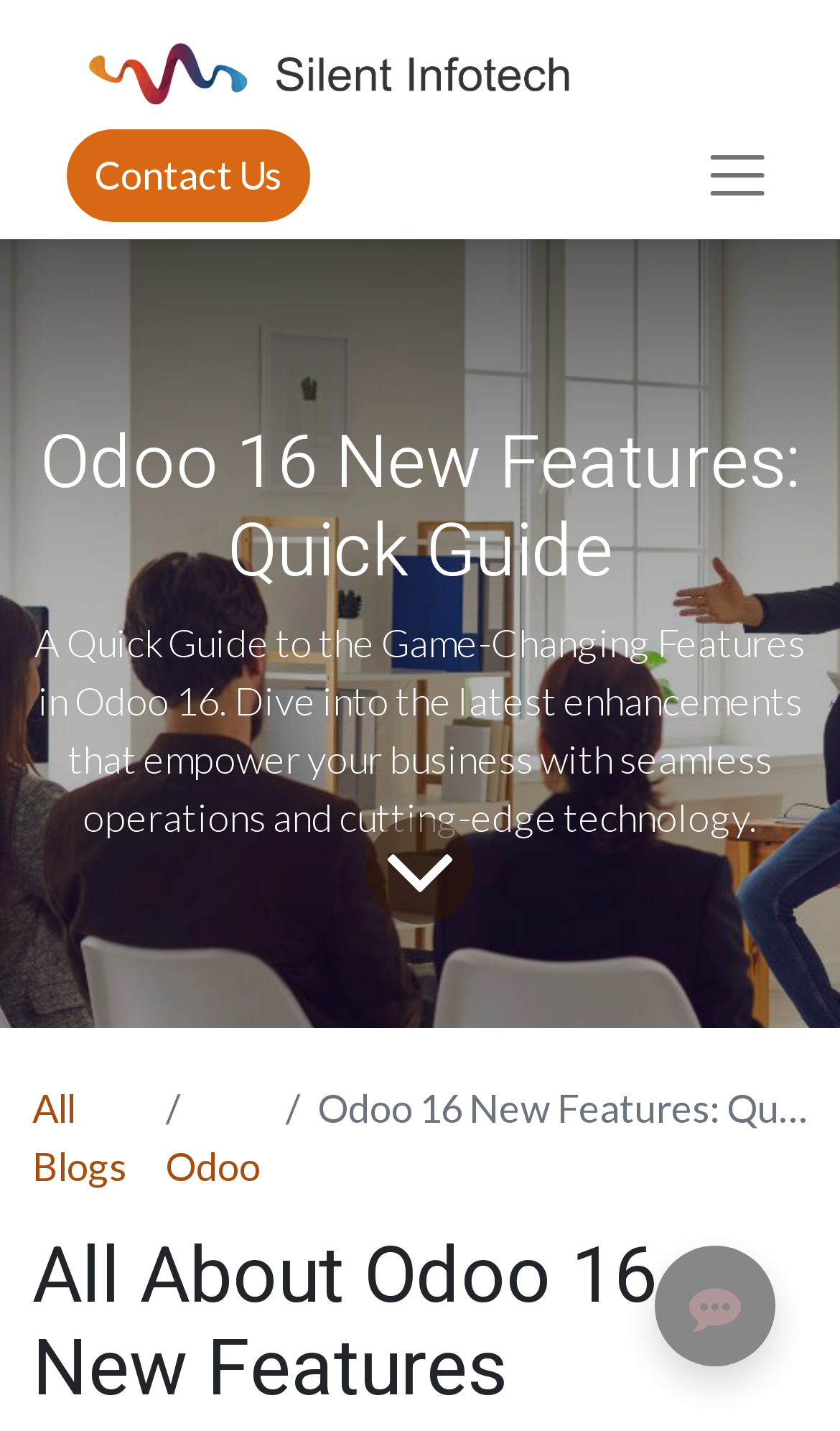Can you find and provide the title of the webpage?

Odoo 16 New Features: Quick Guide